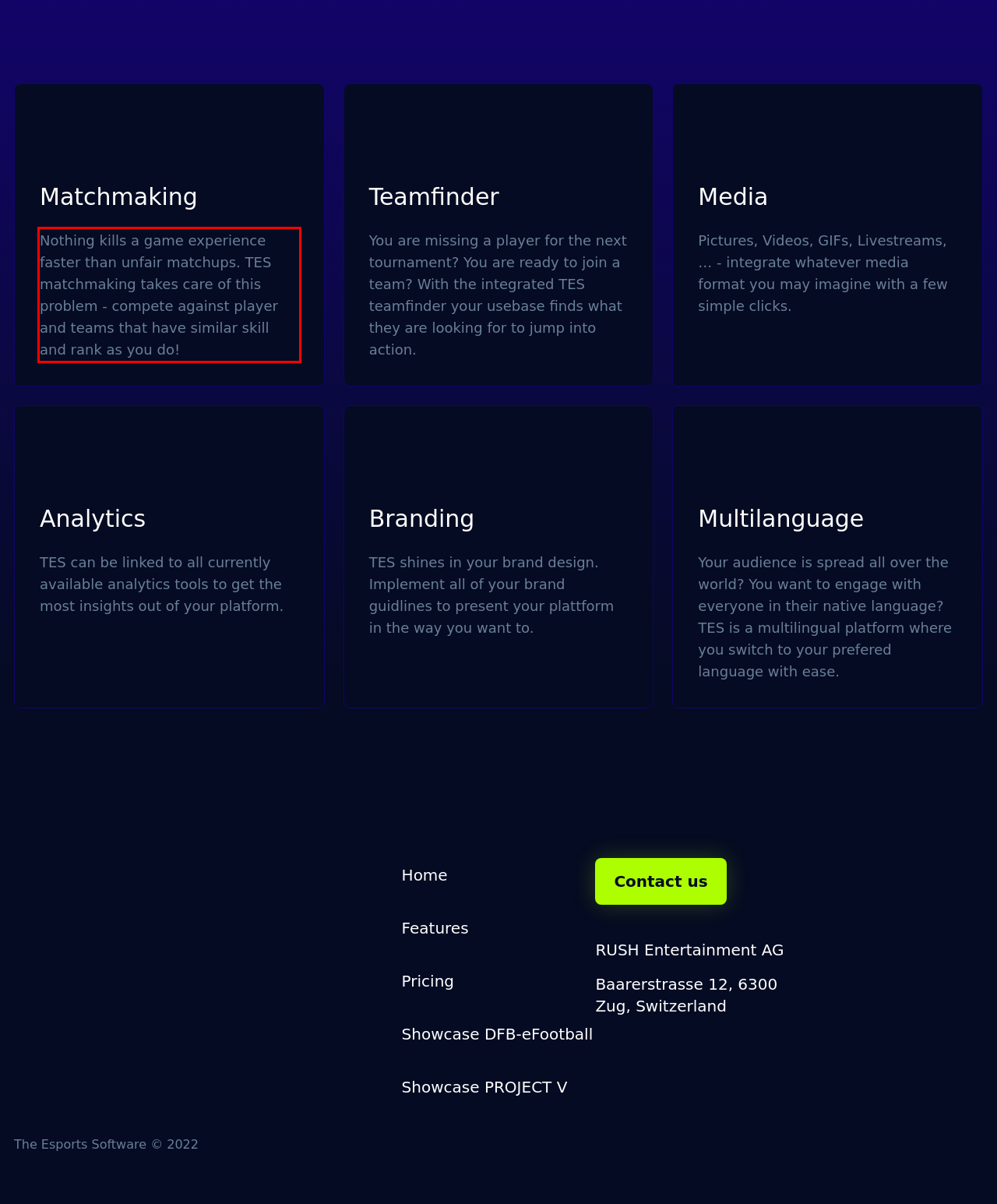Given a screenshot of a webpage, locate the red bounding box and extract the text it encloses.

Nothing kills a game experience faster than unfair matchups. TES matchmaking takes care of this problem - compete against player and teams that have similar skill and rank as you do!